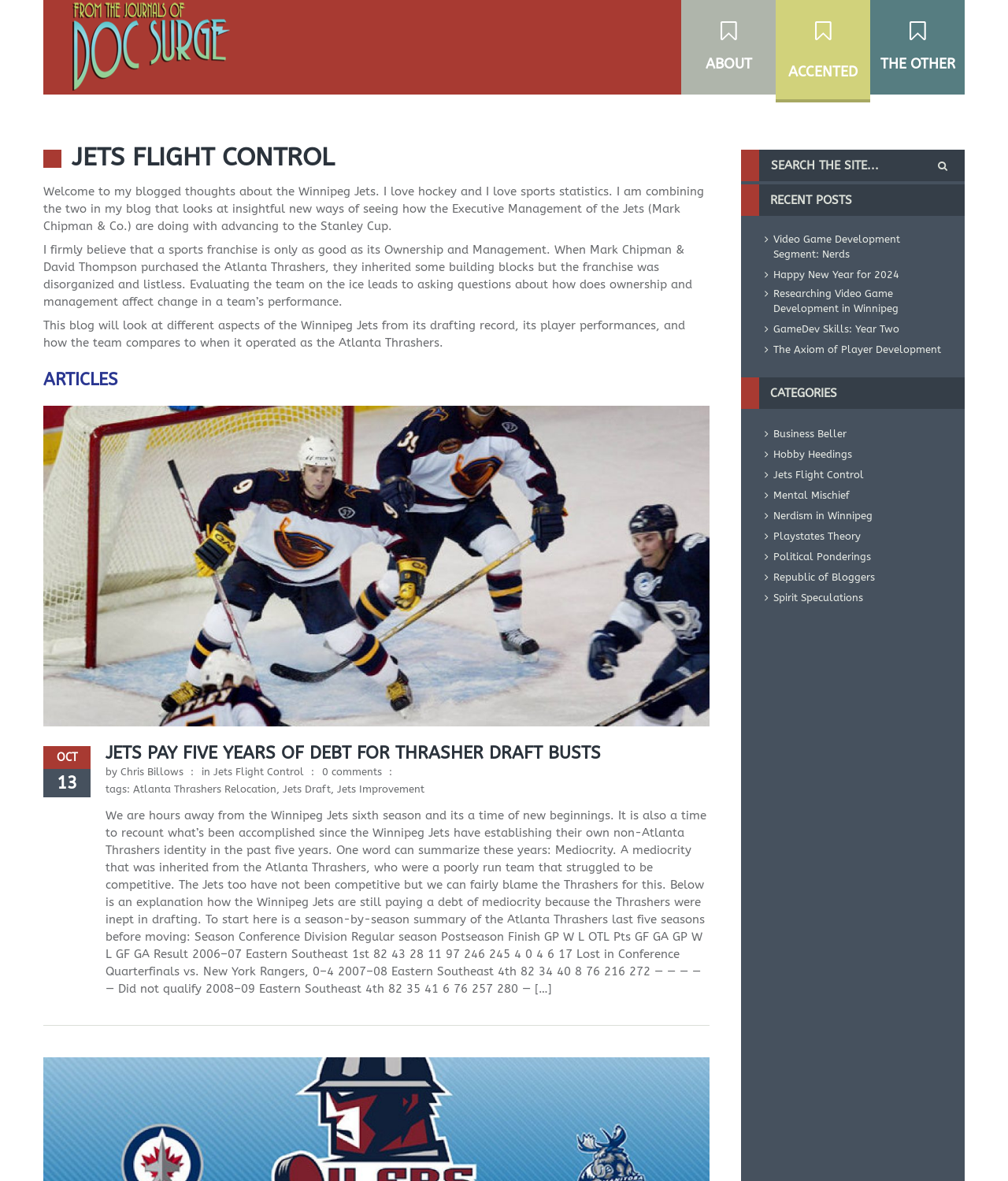Determine the bounding box coordinates of the area to click in order to meet this instruction: "Read the article JETS PAY FIVE YEARS OF DEBT FOR THRASHER DRAFT BUSTS".

[0.105, 0.63, 0.704, 0.646]